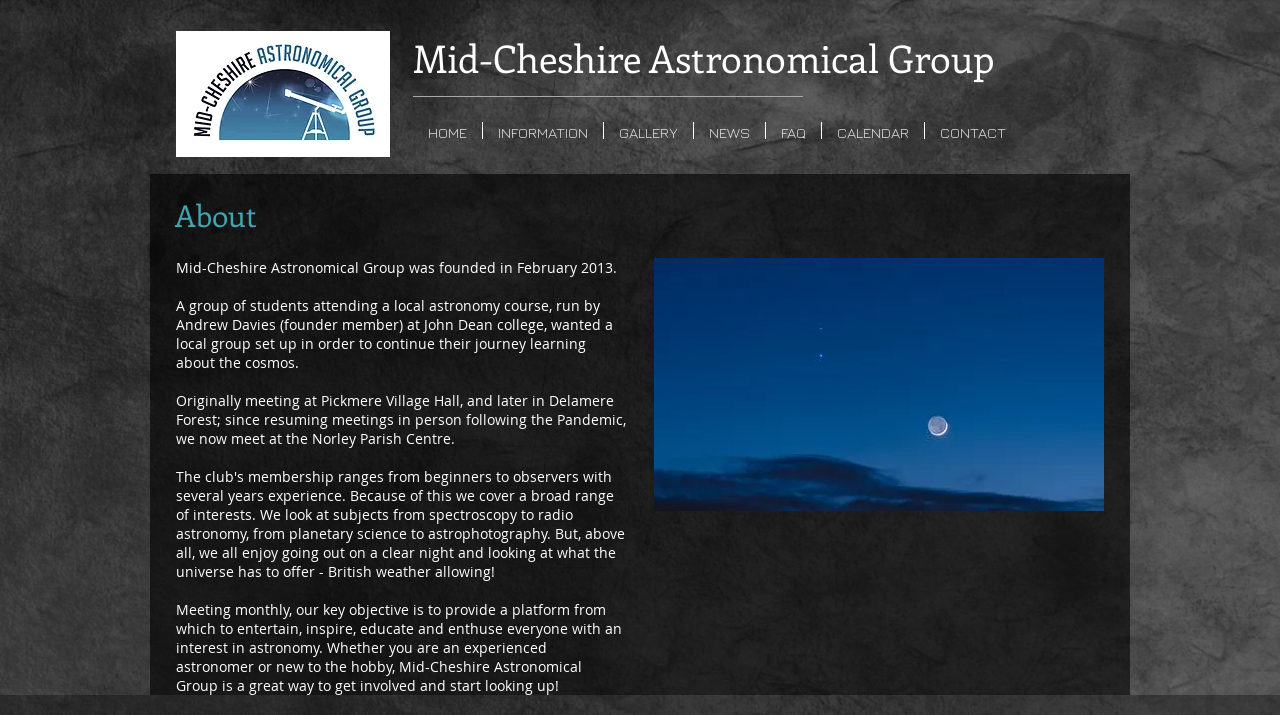Extract the primary header of the webpage and generate its text.

Mid-Cheshire Astronomical Group